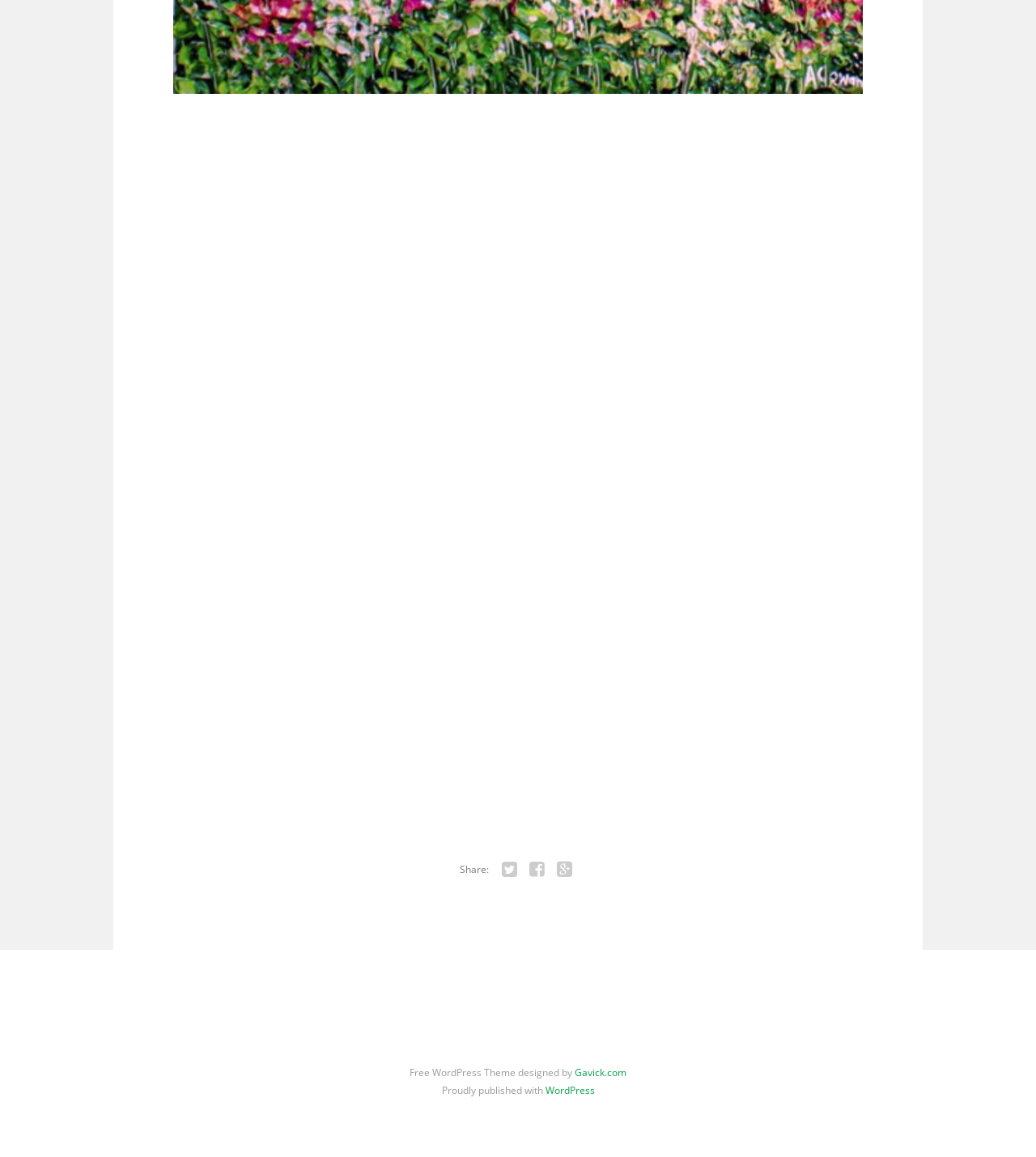Bounding box coordinates are specified in the format (top-left x, top-left y, bottom-right x, bottom-right y). All values are floating point numbers bounded between 0 and 1. Please provide the bounding box coordinate of the region this sentence describes: About Macmillan

[0.466, 0.847, 0.483, 0.869]